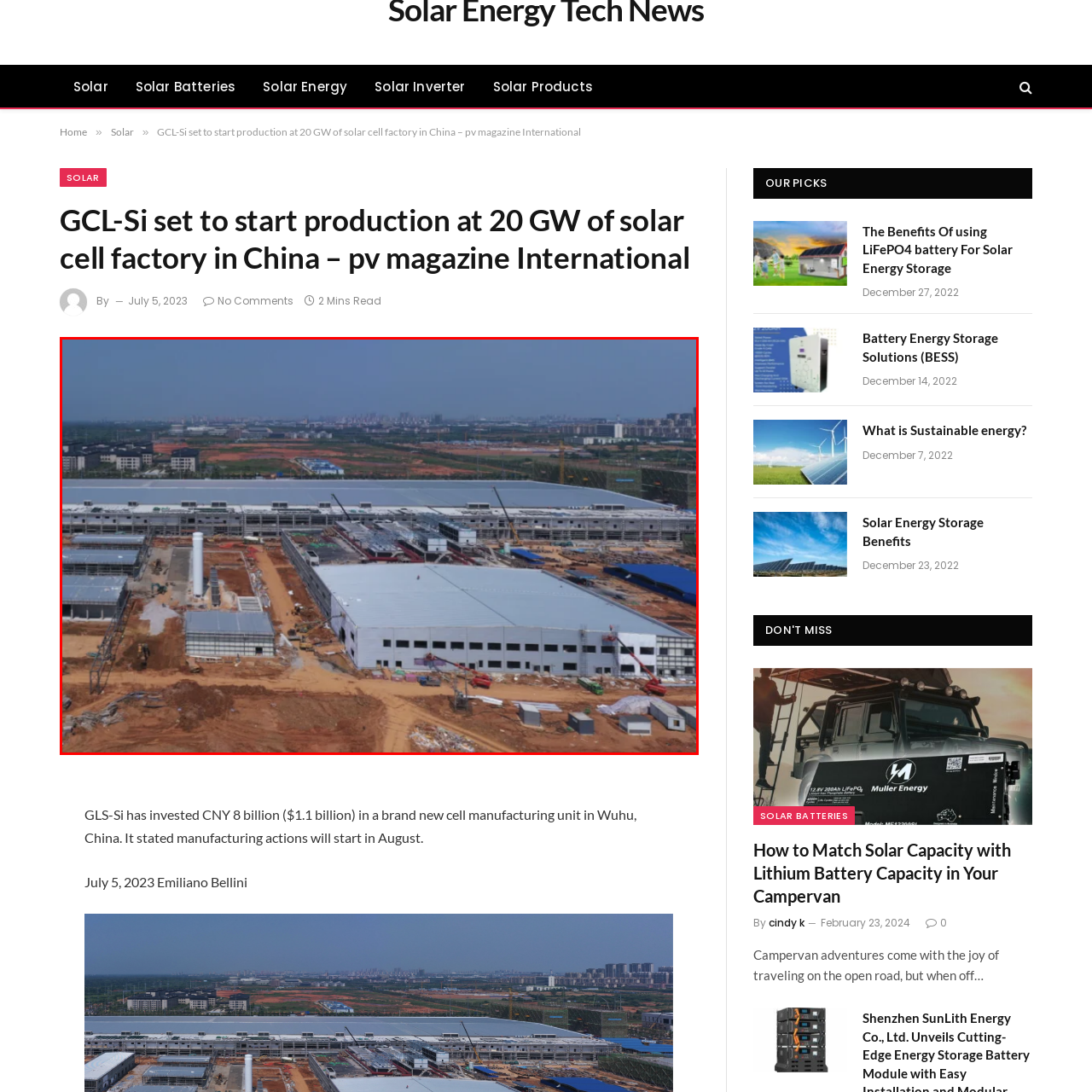Check the image inside the red boundary and briefly answer: What is the color of the sky in the image?

Blue